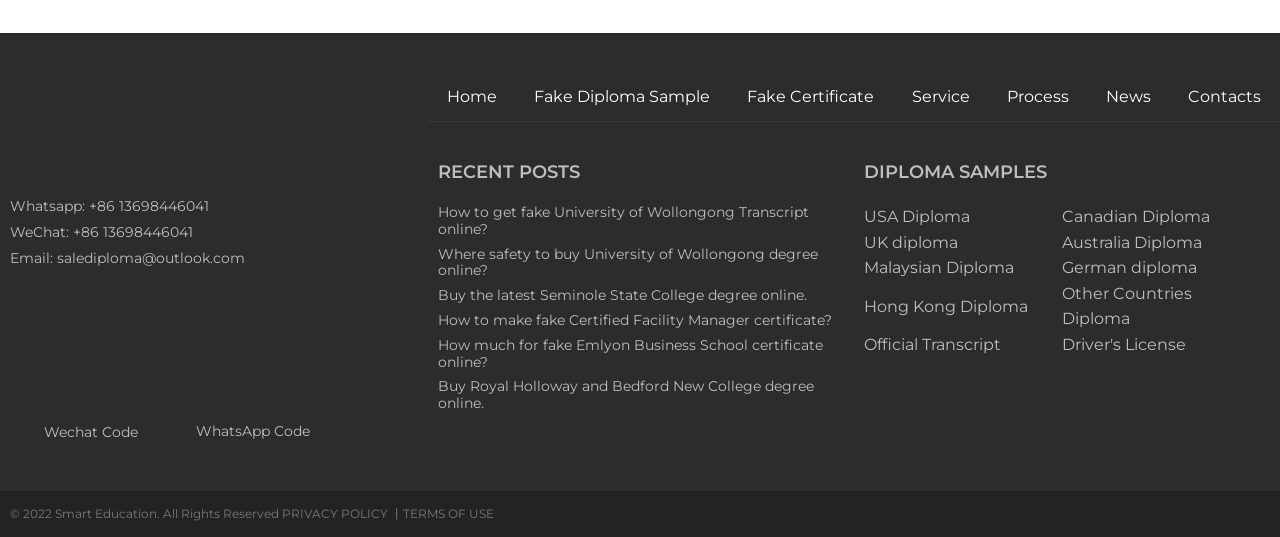Please specify the bounding box coordinates of the area that should be clicked to accomplish the following instruction: "Get fake University of Wollongong Transcript online". The coordinates should consist of four float numbers between 0 and 1, i.e., [left, top, right, bottom].

[0.342, 0.378, 0.632, 0.443]